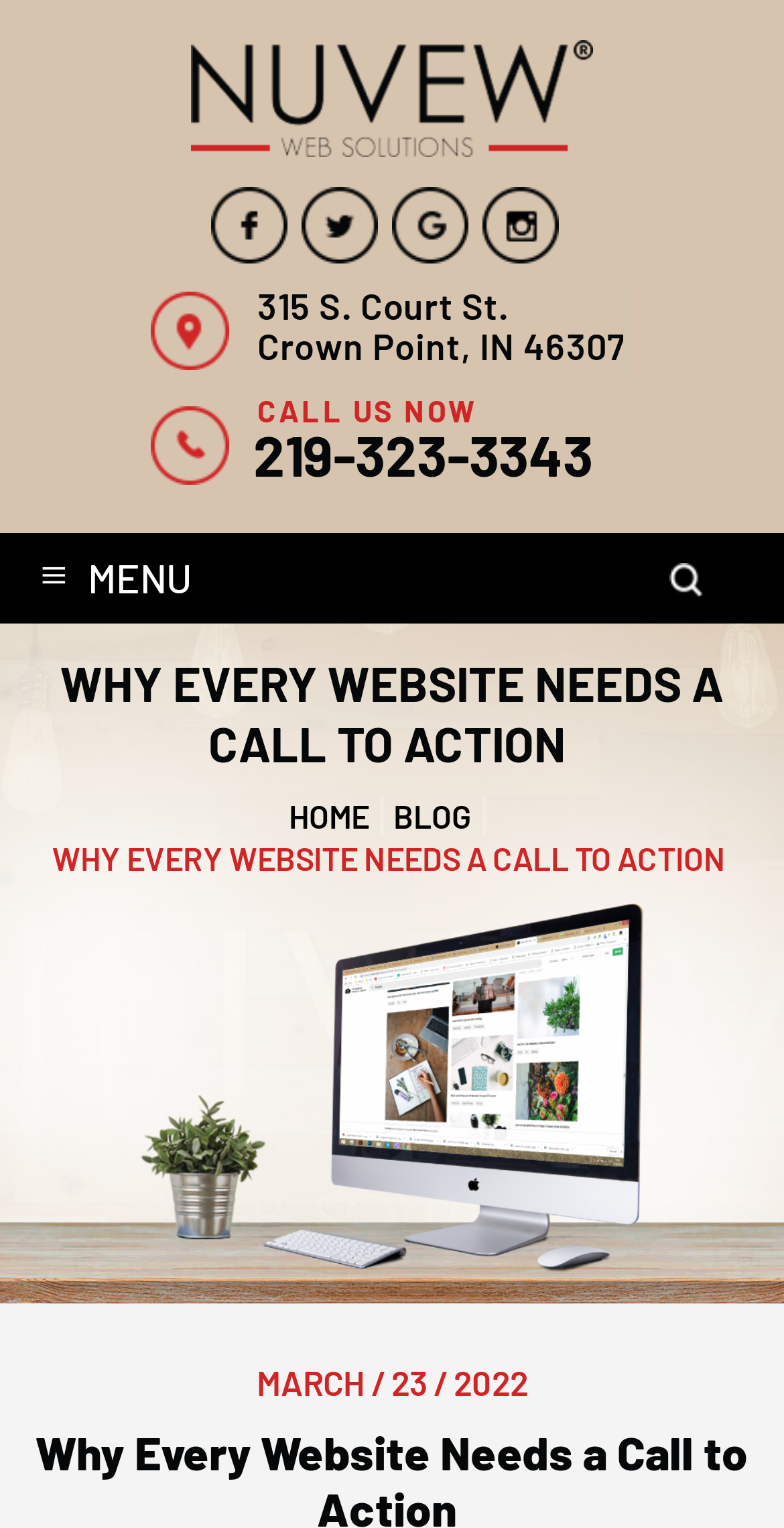Find the bounding box coordinates of the clickable area required to complete the following action: "Clear the search field".

[0.769, 0.367, 0.897, 0.388]